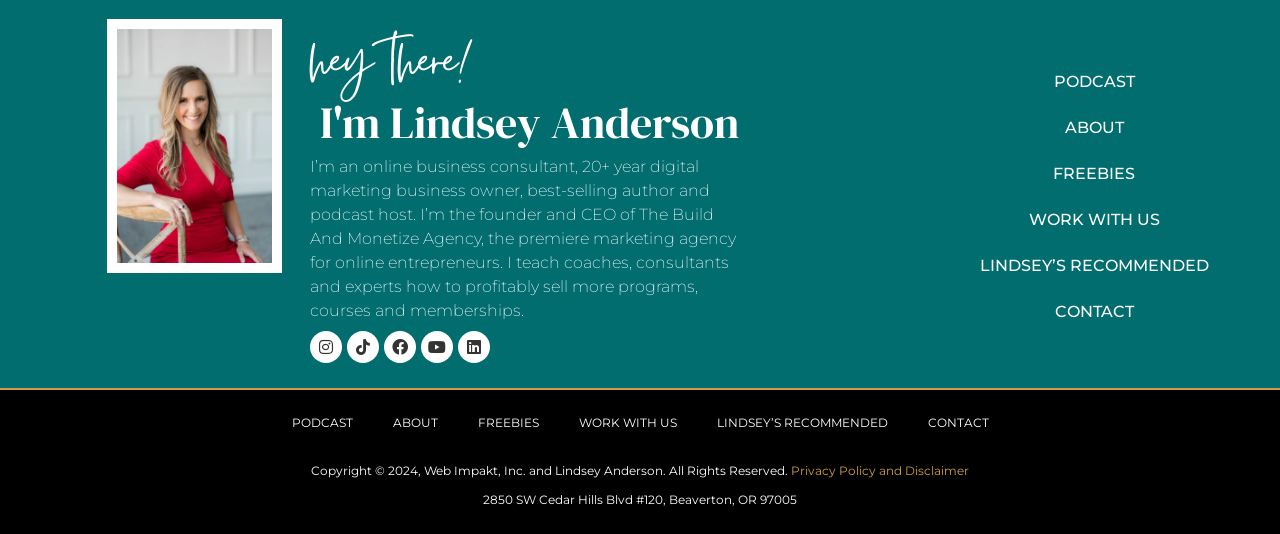Find the bounding box coordinates of the clickable area that will achieve the following instruction: "learn more about Lindsey".

[0.72, 0.198, 0.989, 0.284]